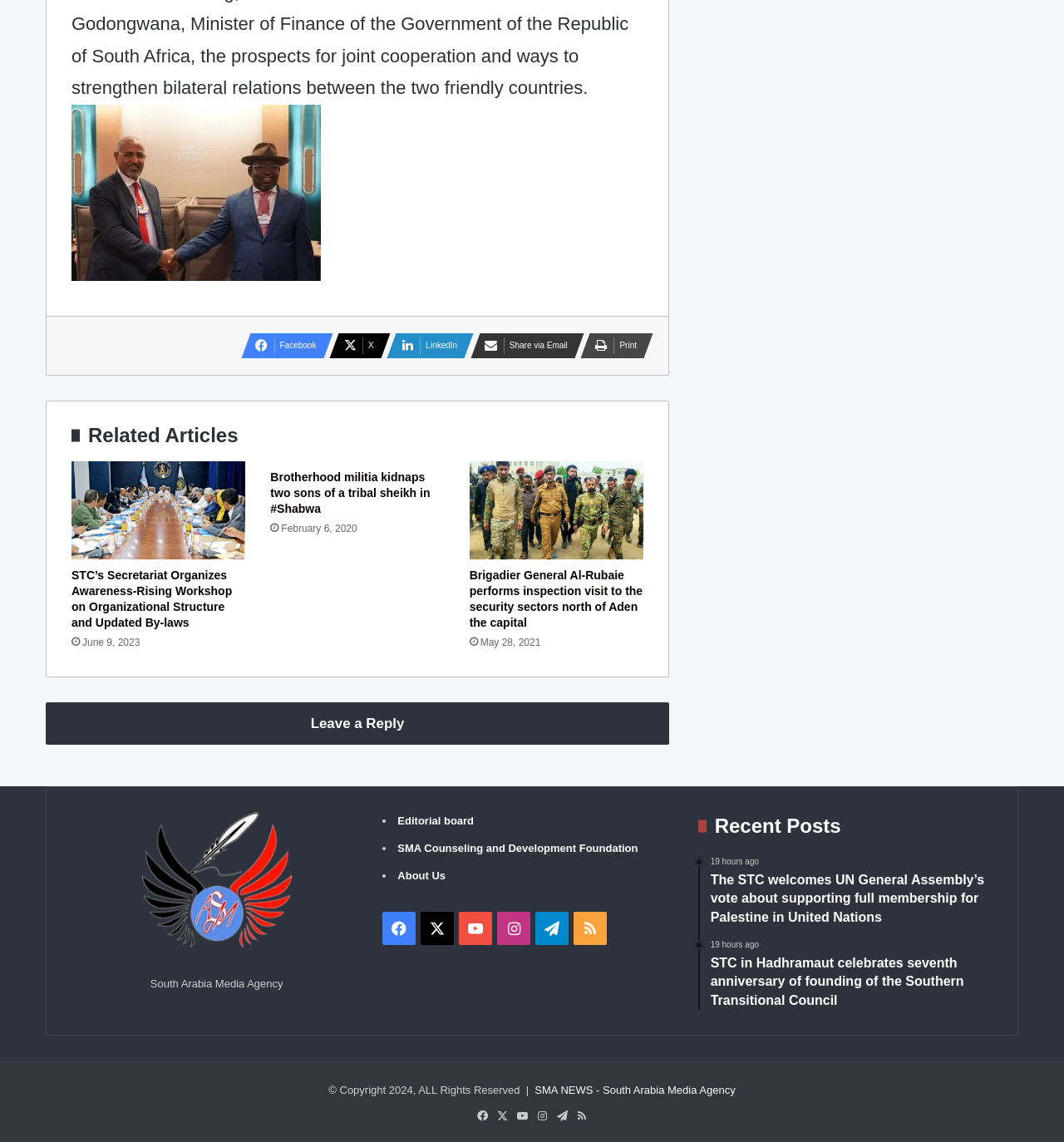Please respond in a single word or phrase: 
What is the name of the media agency?

South Arabia Media Agency